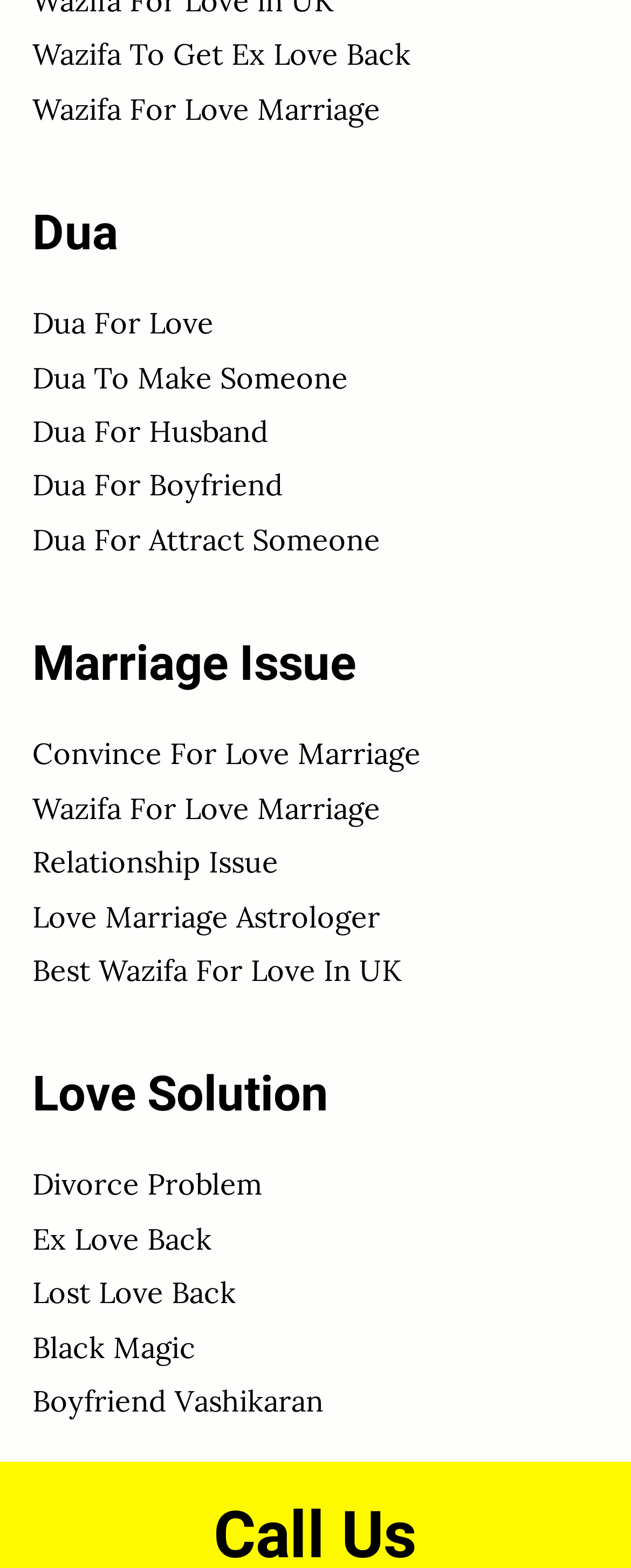Show me the bounding box coordinates of the clickable region to achieve the task as per the instruction: "View Dua For Love".

[0.051, 0.189, 0.949, 0.224]